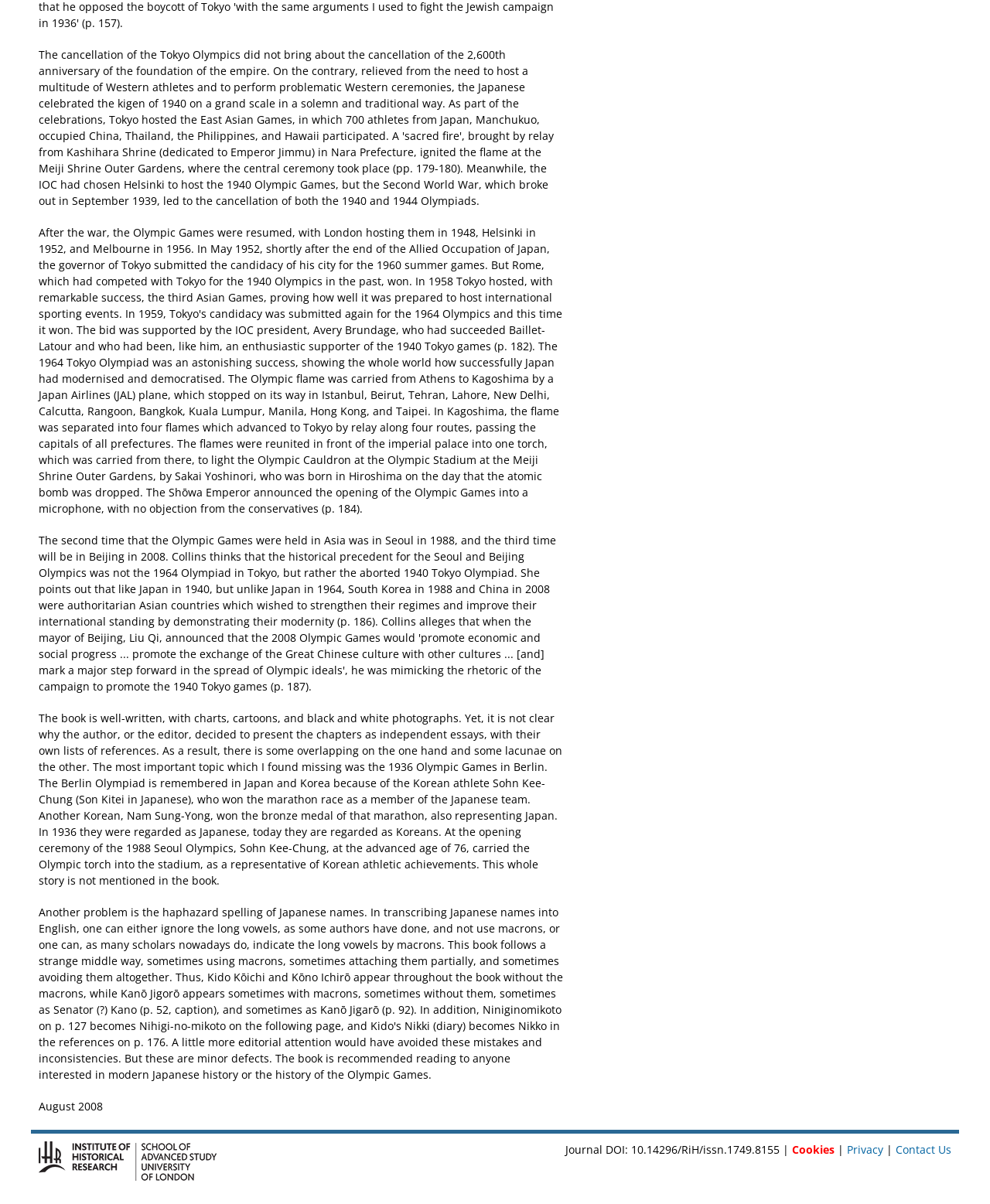Answer with a single word or phrase: 
What is the purpose of the link 'Contact Us'?

To contact the journal